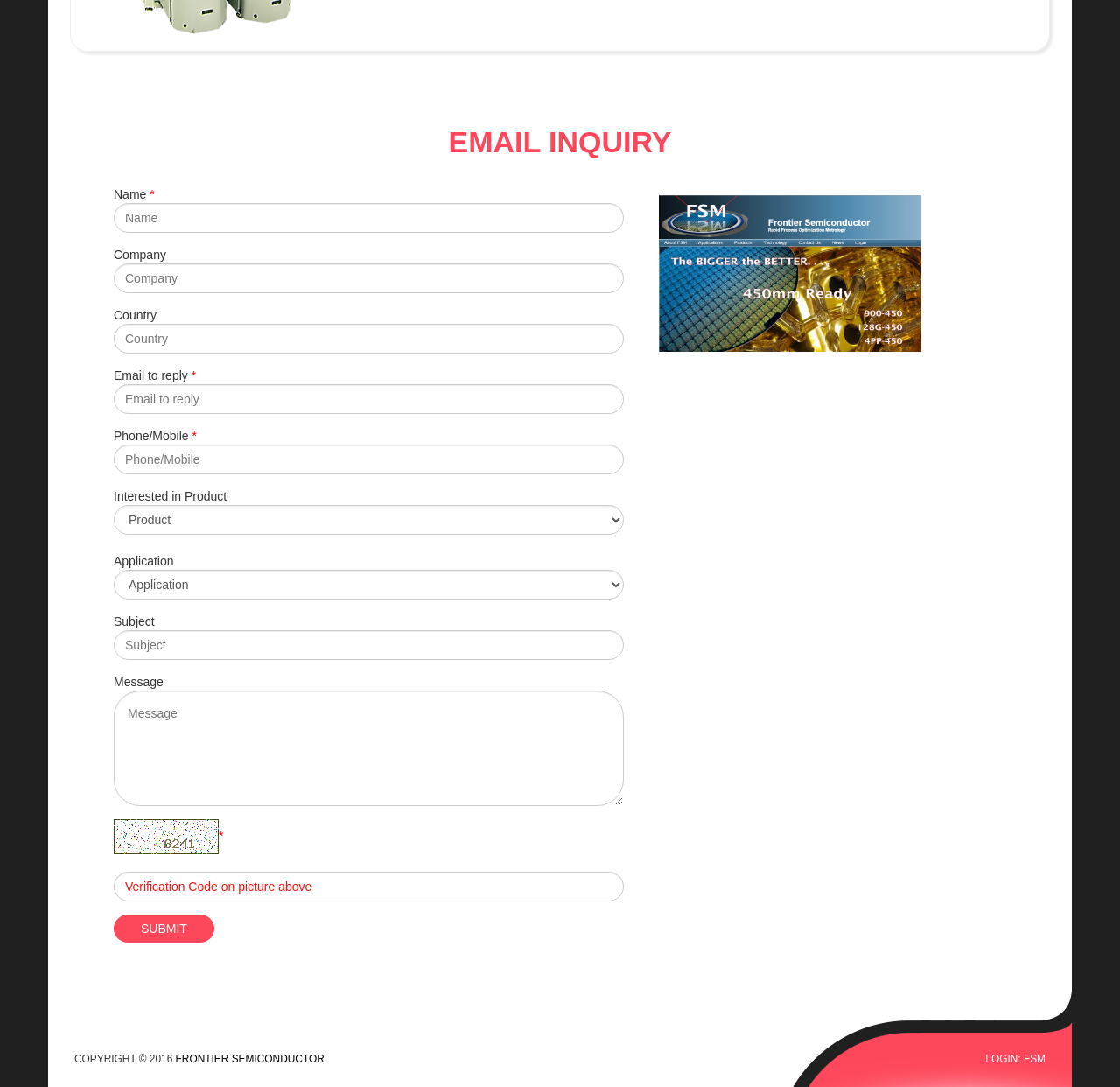Using the description "parent_node: Country name="country" placeholder="Country"", locate and provide the bounding box of the UI element.

[0.102, 0.298, 0.557, 0.325]